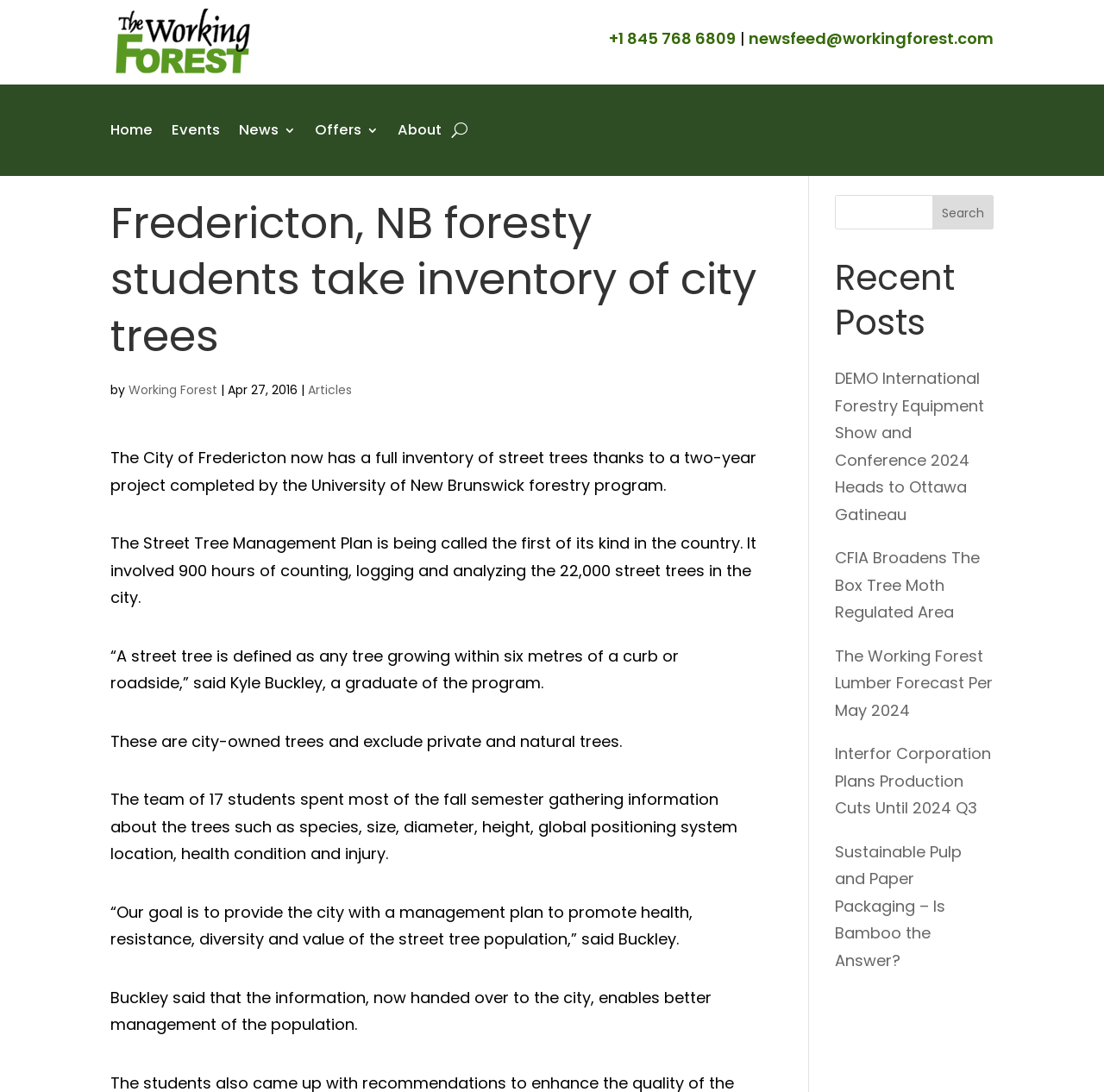Please find the bounding box coordinates of the element's region to be clicked to carry out this instruction: "Check the 'Recent Posts' section".

[0.756, 0.234, 0.9, 0.324]